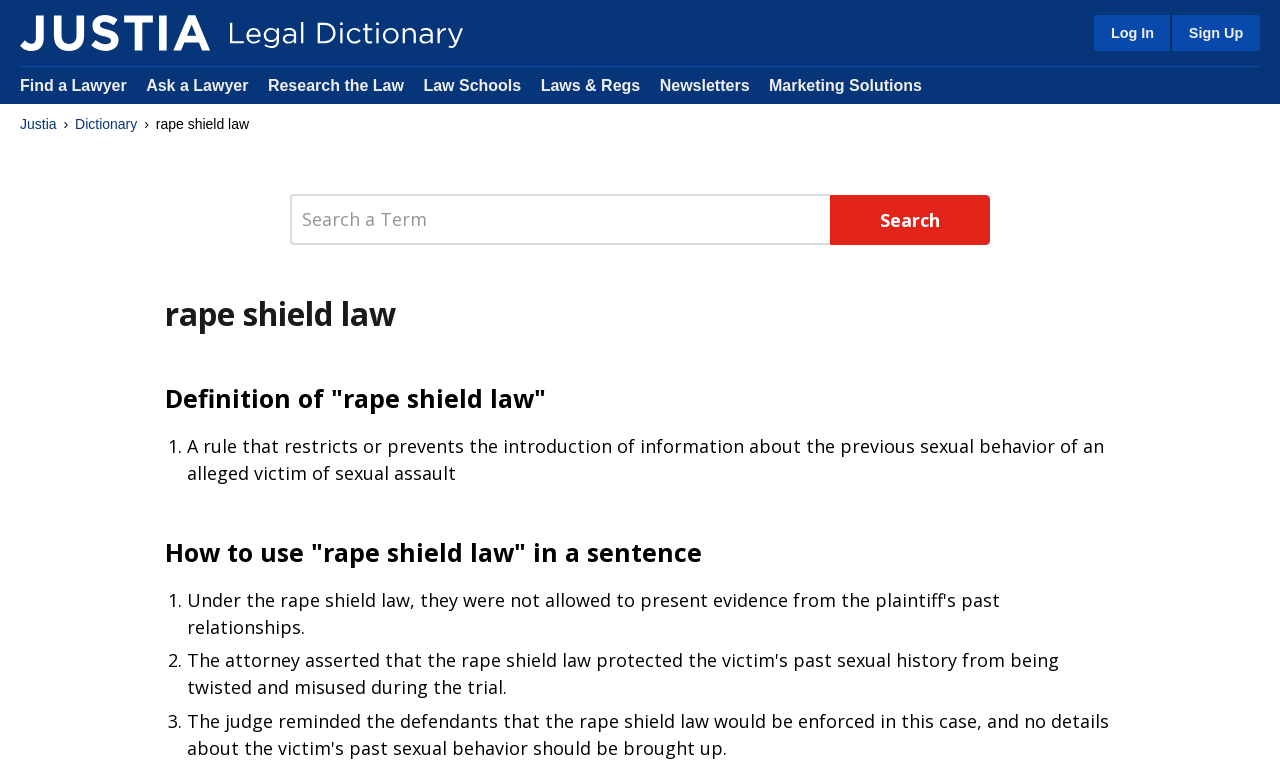Show the bounding box coordinates for the element that needs to be clicked to execute the following instruction: "Go to Justia Dictionary". Provide the coordinates in the form of four float numbers between 0 and 1, i.e., [left, top, right, bottom].

[0.016, 0.019, 0.164, 0.065]